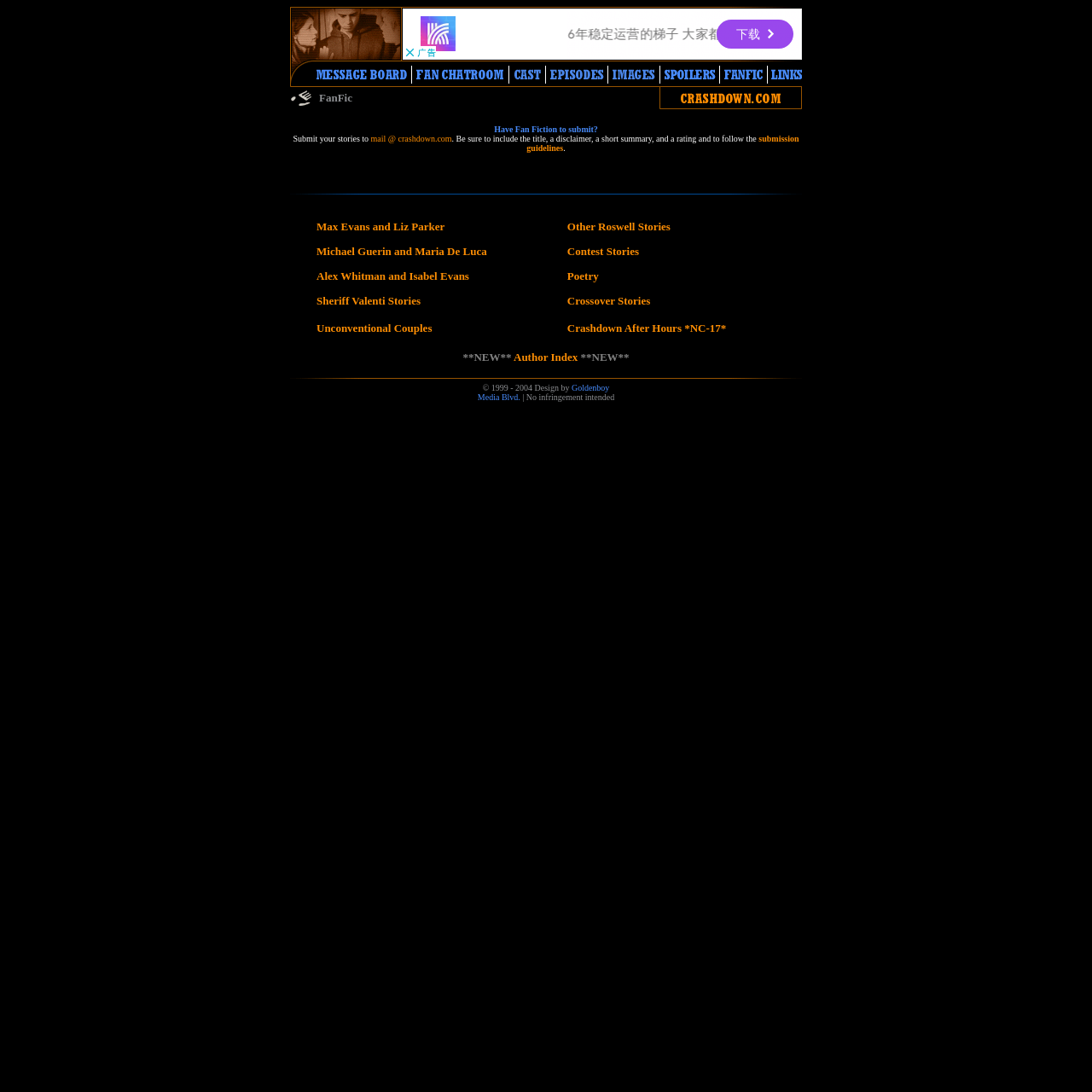What is the rating mentioned in the submission guidelines?
Please ensure your answer is as detailed and informative as possible.

According to the webpage content, the submission guidelines mention that users should include a rating when submitting their stories, but the specific rating system or scale is not specified.